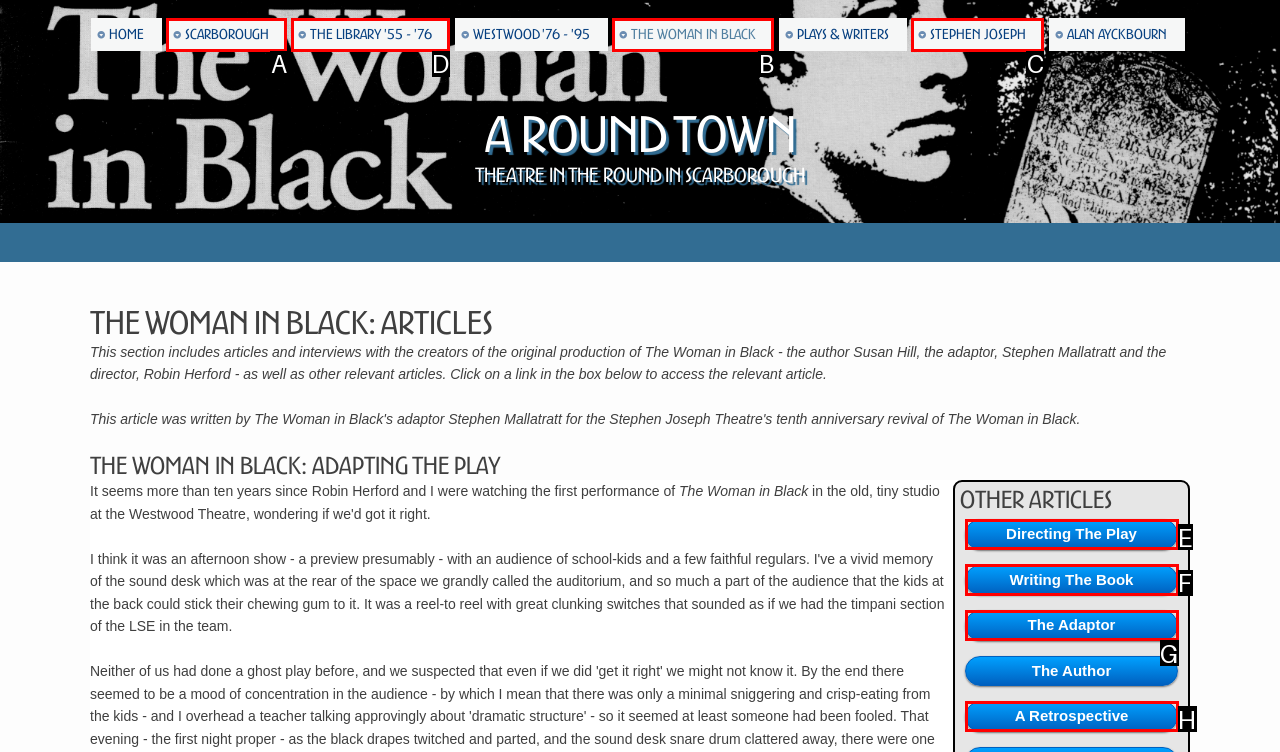Given the task: view THE LIBRARY '55 - '76 page, tell me which HTML element to click on.
Answer with the letter of the correct option from the given choices.

D